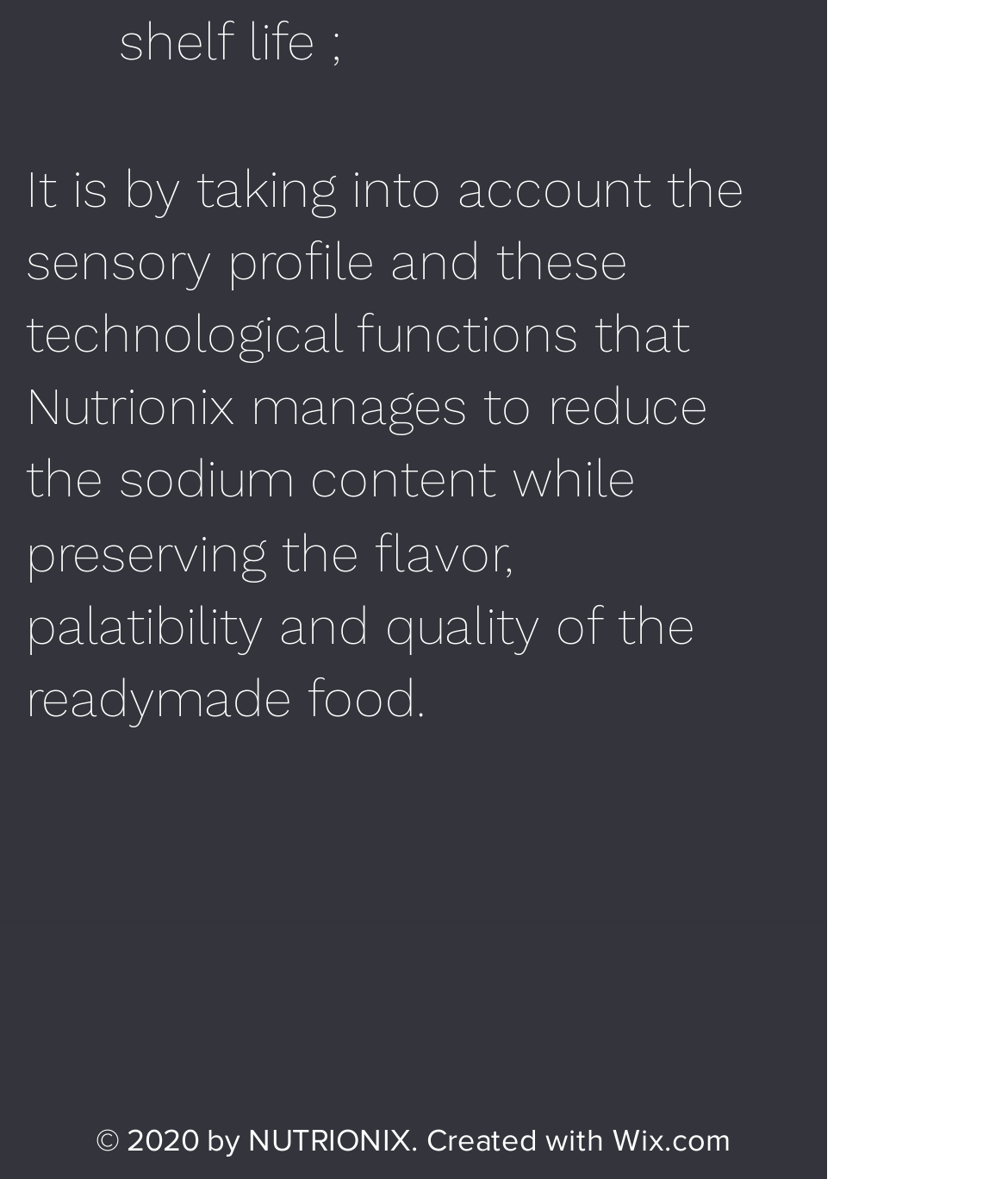Give a short answer to this question using one word or a phrase:
How many social media links are present in the social bar?

3